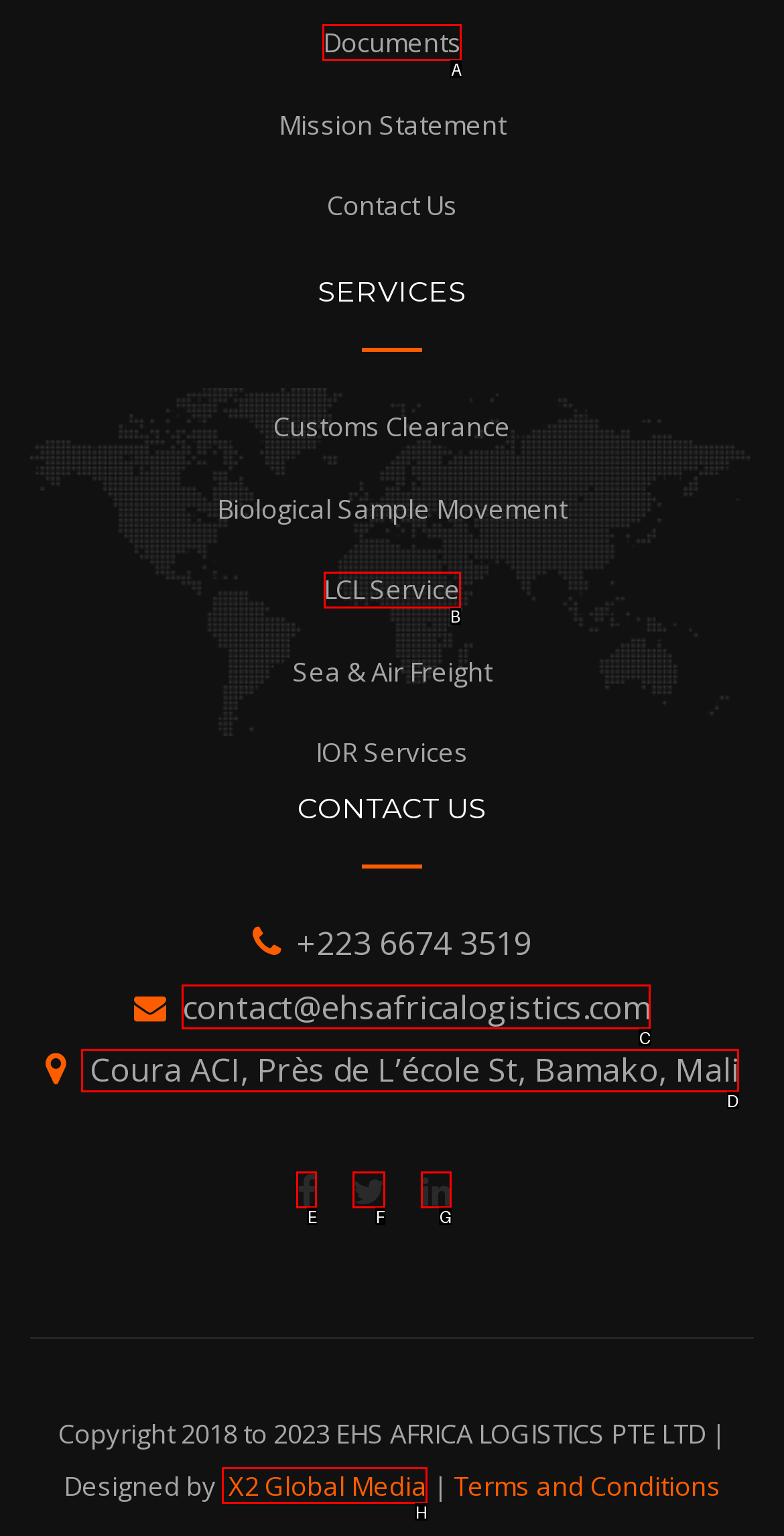Tell me which letter I should select to achieve the following goal: Check the company address
Answer with the corresponding letter from the provided options directly.

D